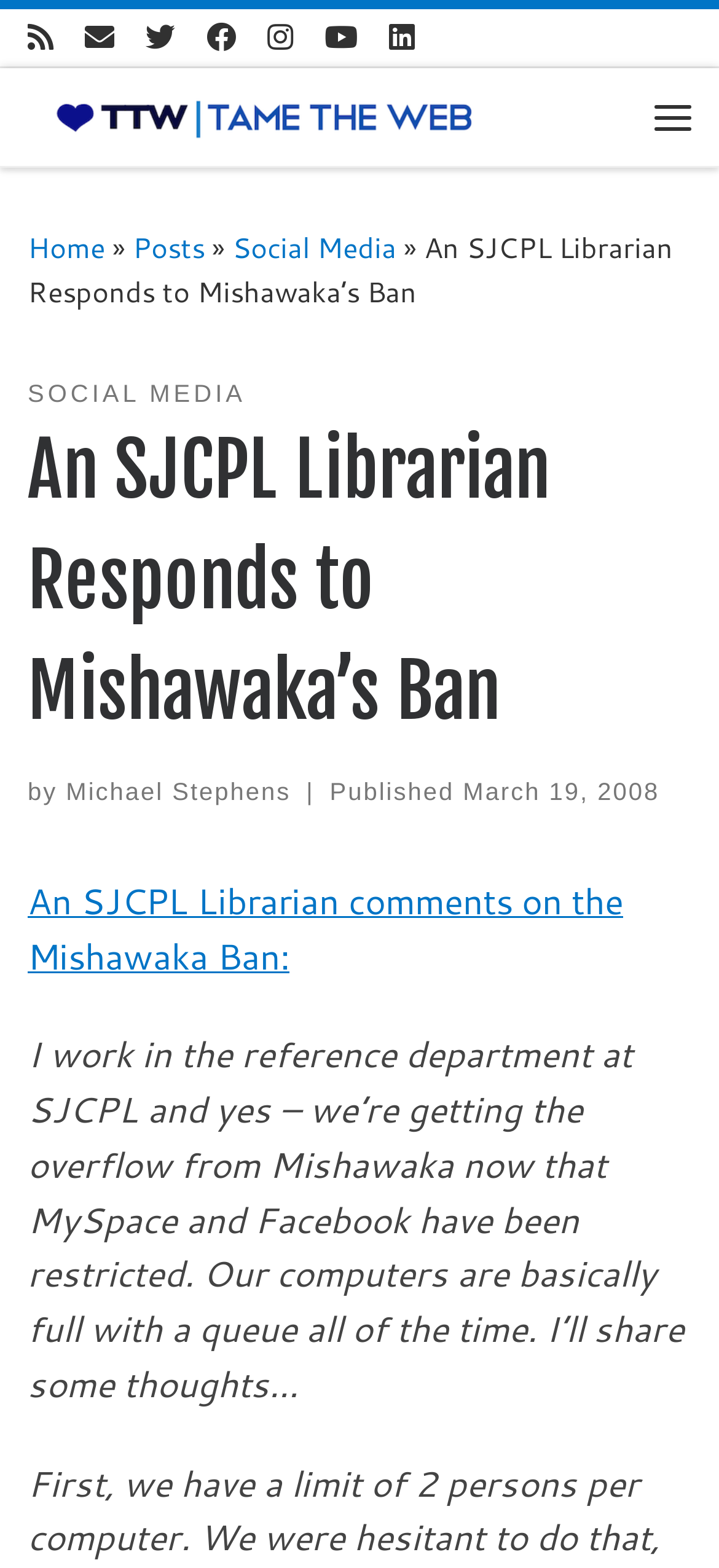Please answer the following query using a single word or phrase: 
What is the date of this blog post?

March 19, 2008